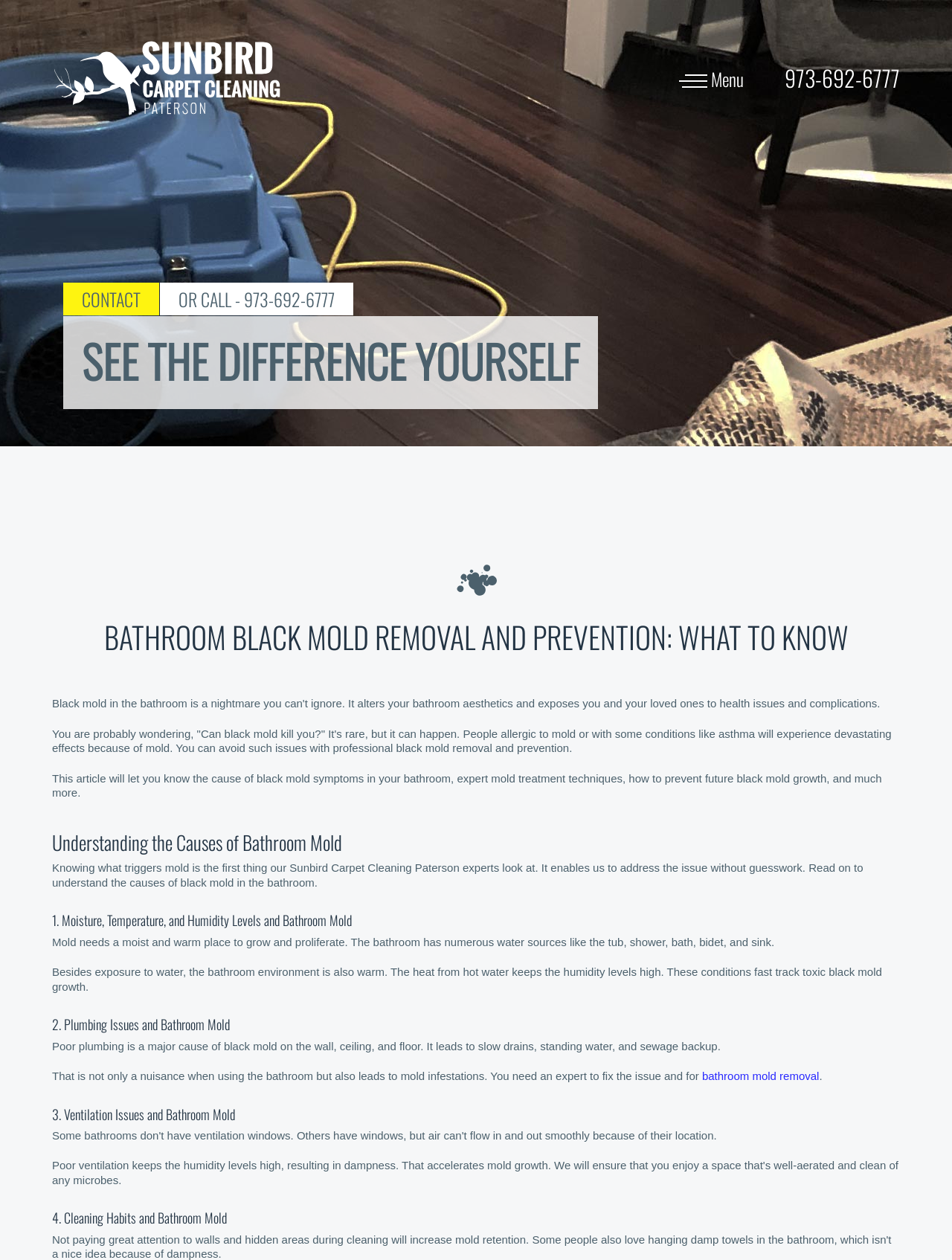Please determine the bounding box coordinates for the UI element described here. Use the format (top-left x, top-left y, bottom-right x, bottom-right y) with values bounded between 0 and 1: SITE MAP

[0.482, 0.459, 0.596, 0.489]